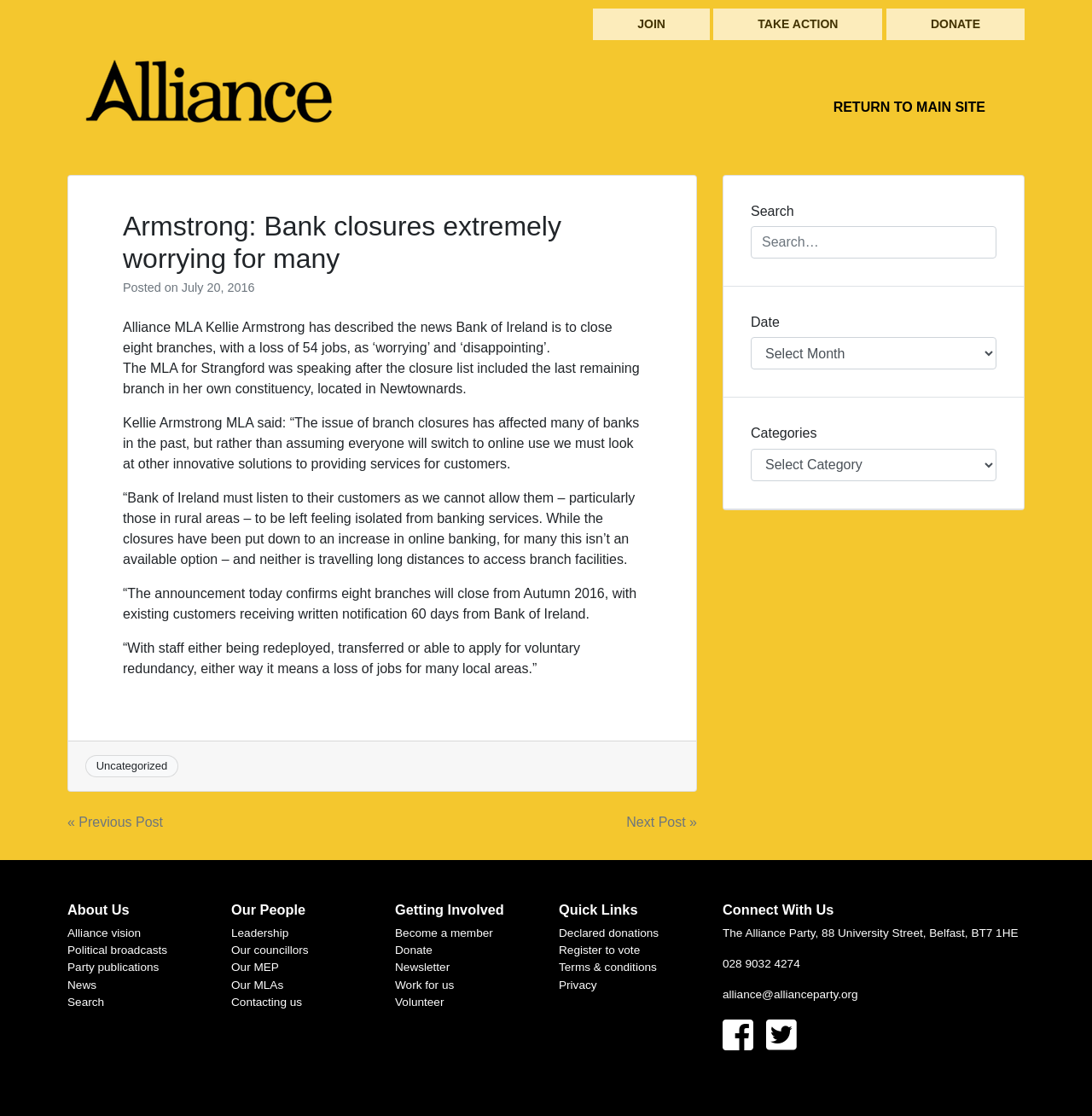Find the bounding box coordinates of the UI element according to this description: "Support Team".

None